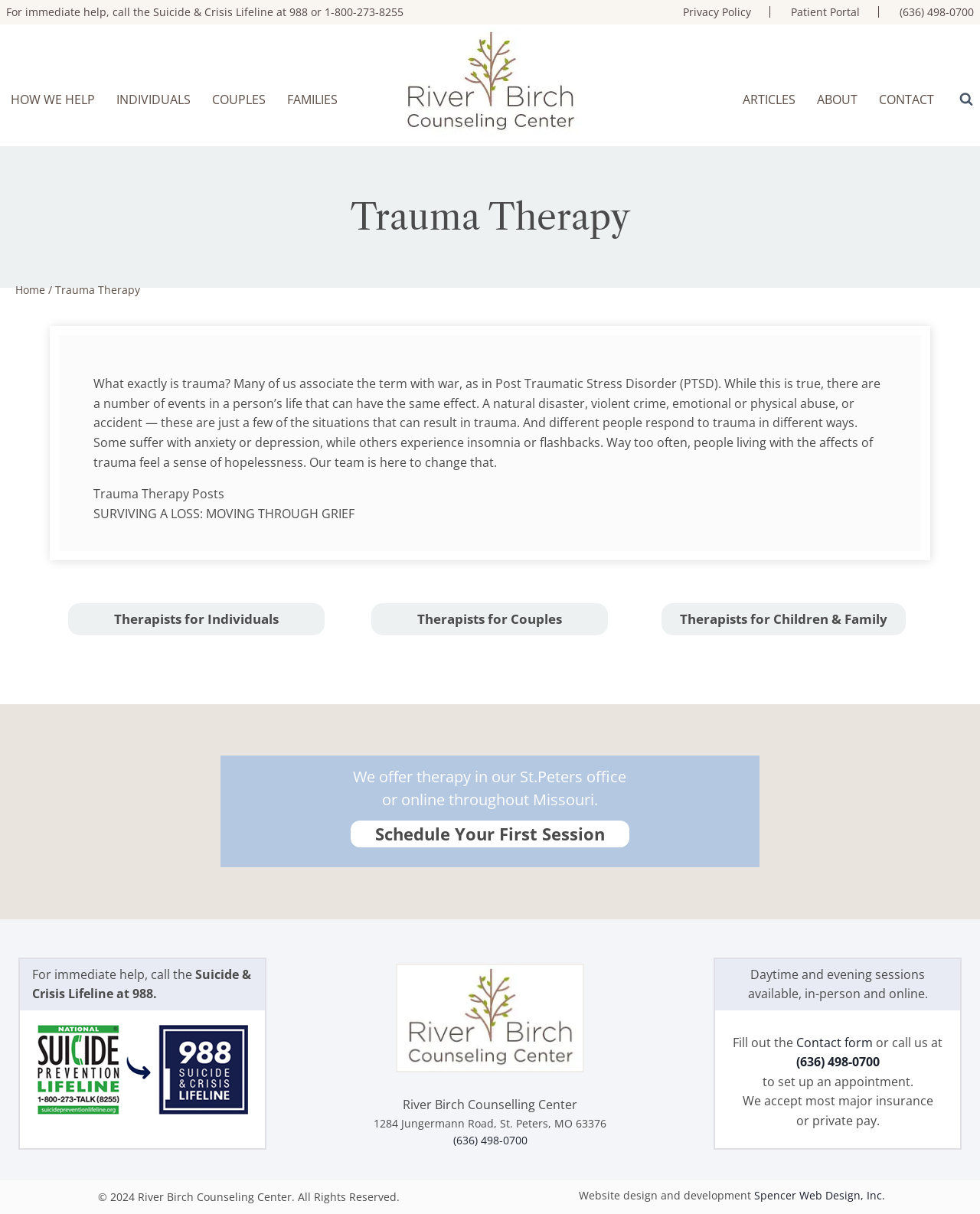Please find the bounding box coordinates of the element that needs to be clicked to perform the following instruction: "Contact River Birch Counseling Center". The bounding box coordinates should be four float numbers between 0 and 1, represented as [left, top, right, bottom].

[0.812, 0.852, 0.891, 0.866]